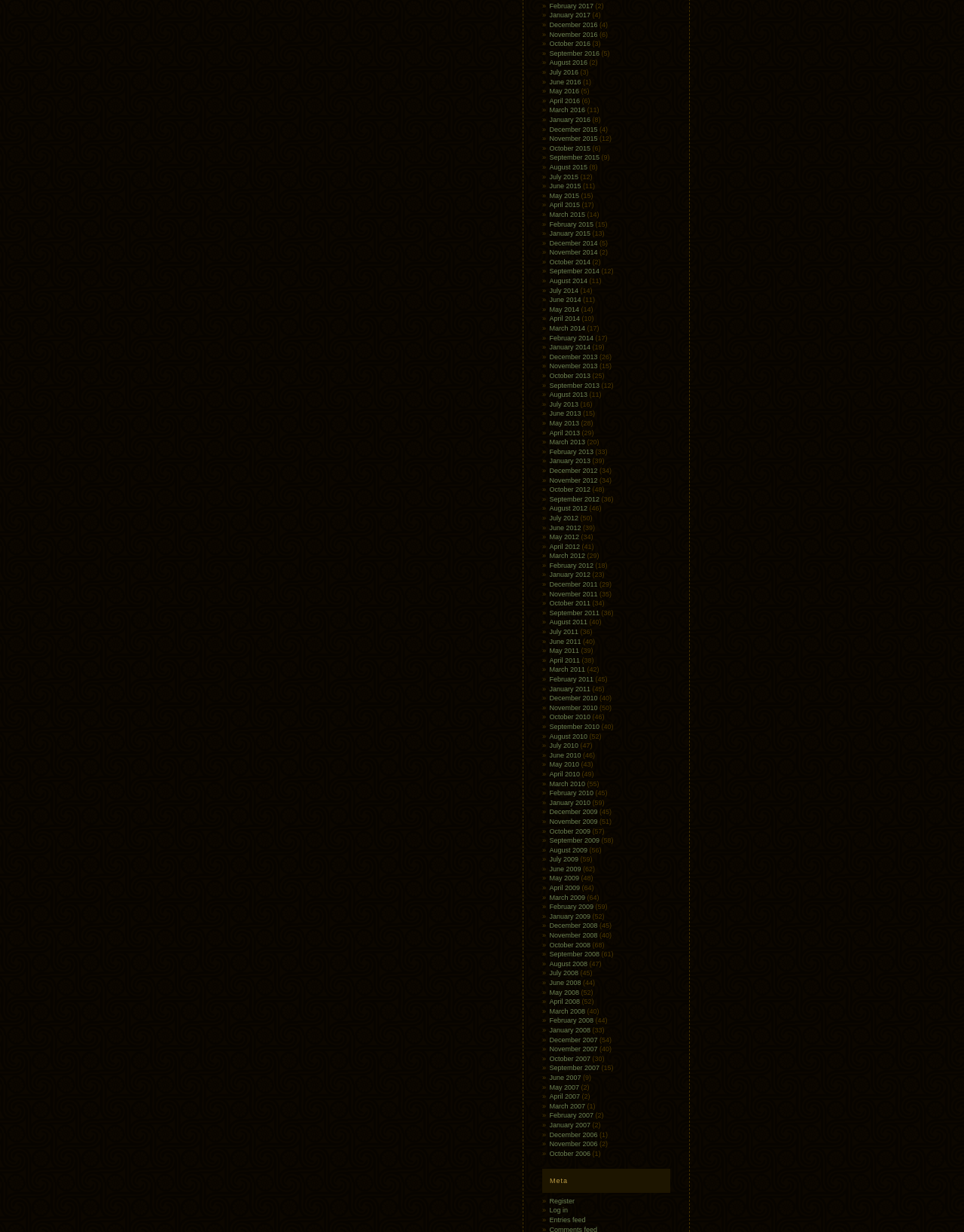Specify the bounding box coordinates of the element's region that should be clicked to achieve the following instruction: "Go to December 2016". The bounding box coordinates consist of four float numbers between 0 and 1, in the format [left, top, right, bottom].

[0.57, 0.017, 0.62, 0.023]